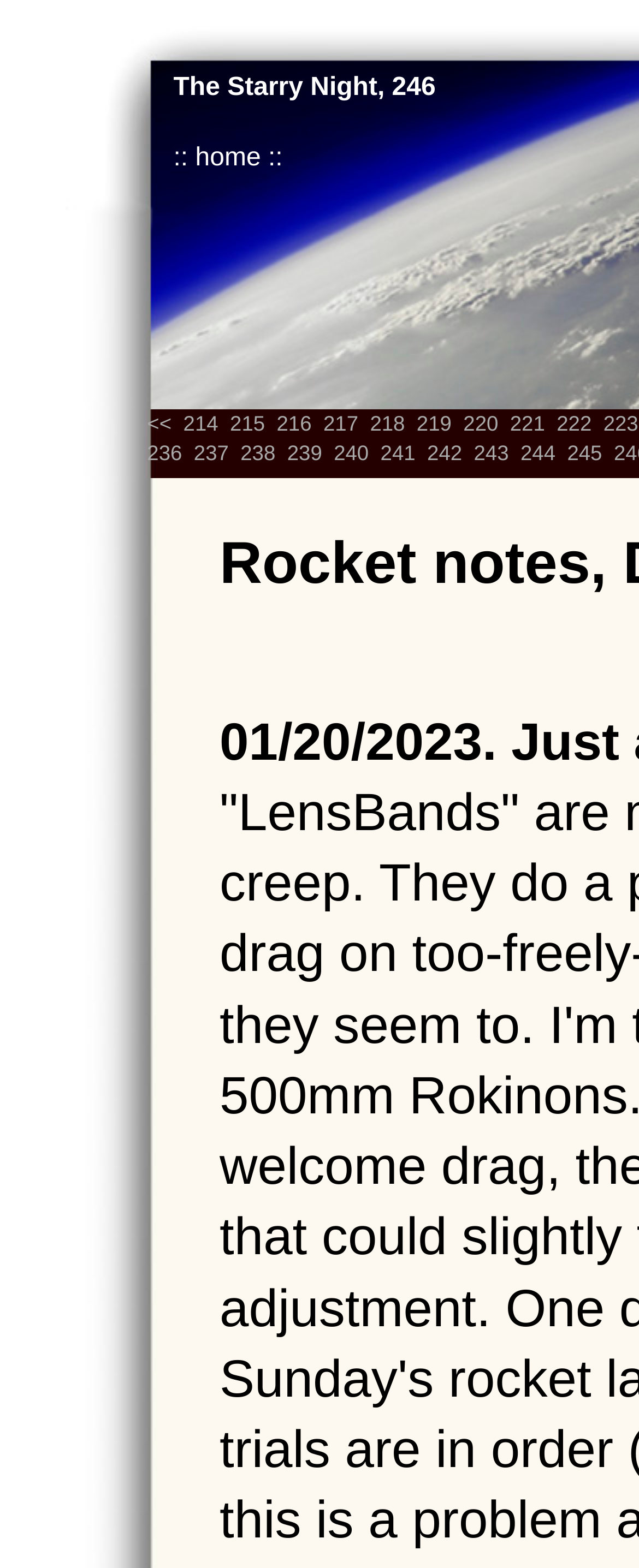Give a one-word or one-phrase response to the question: 
What is the first link on the top left?

home